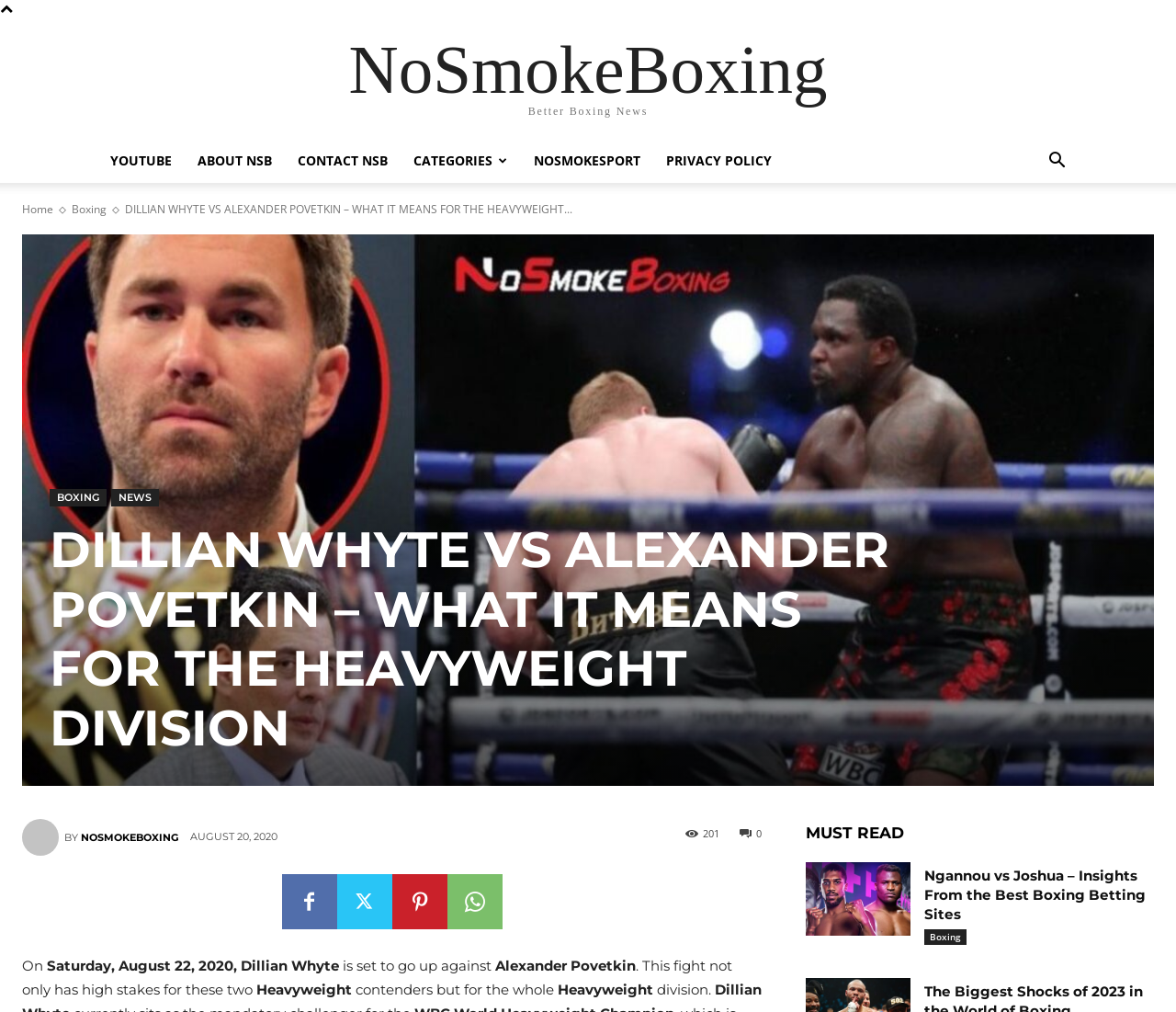Highlight the bounding box of the UI element that corresponds to this description: "parent_node: BY title="NoSmokeBoxing"".

[0.019, 0.809, 0.055, 0.846]